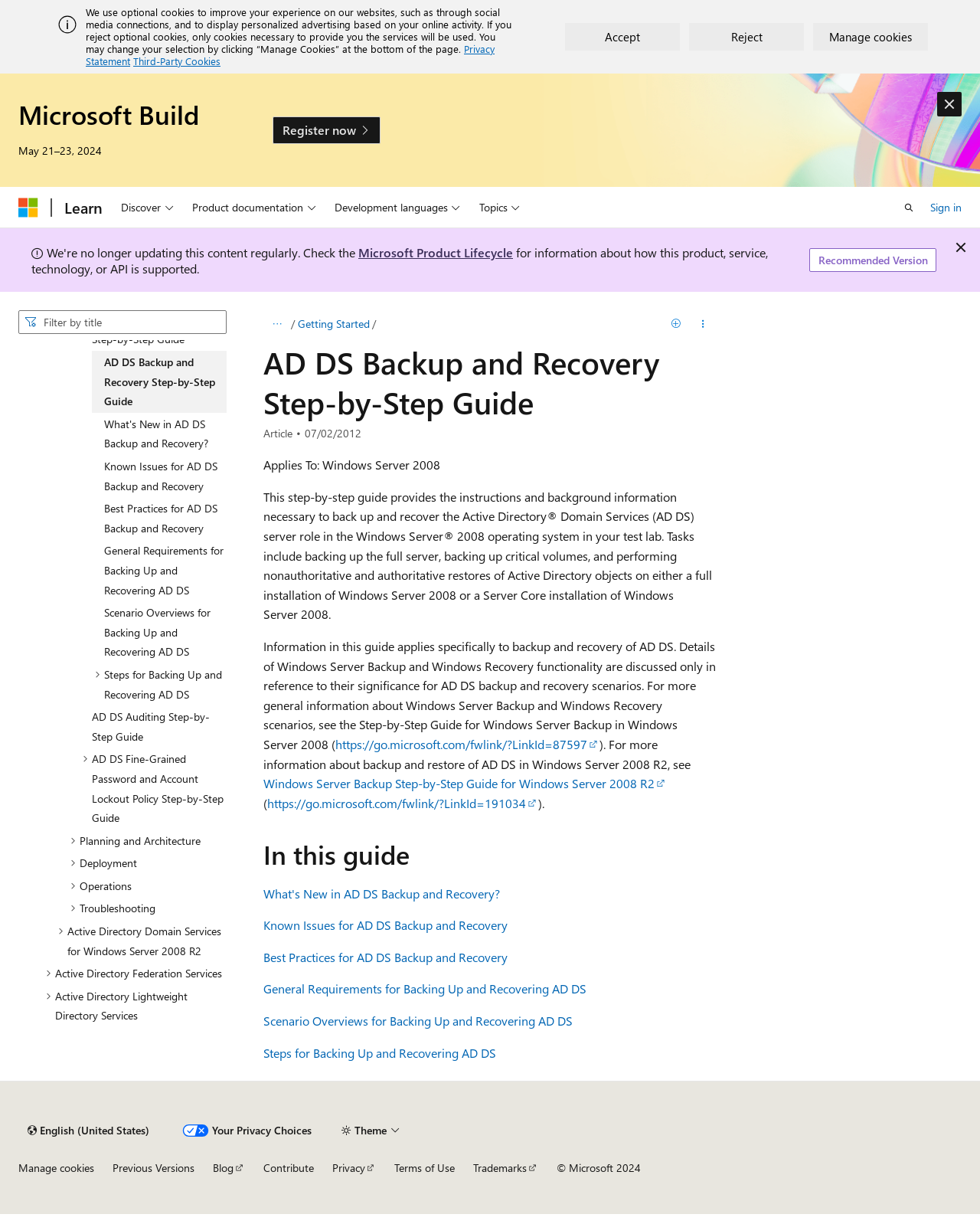Extract the primary header of the webpage and generate its text.

AD DS Backup and Recovery Step-by-Step Guide